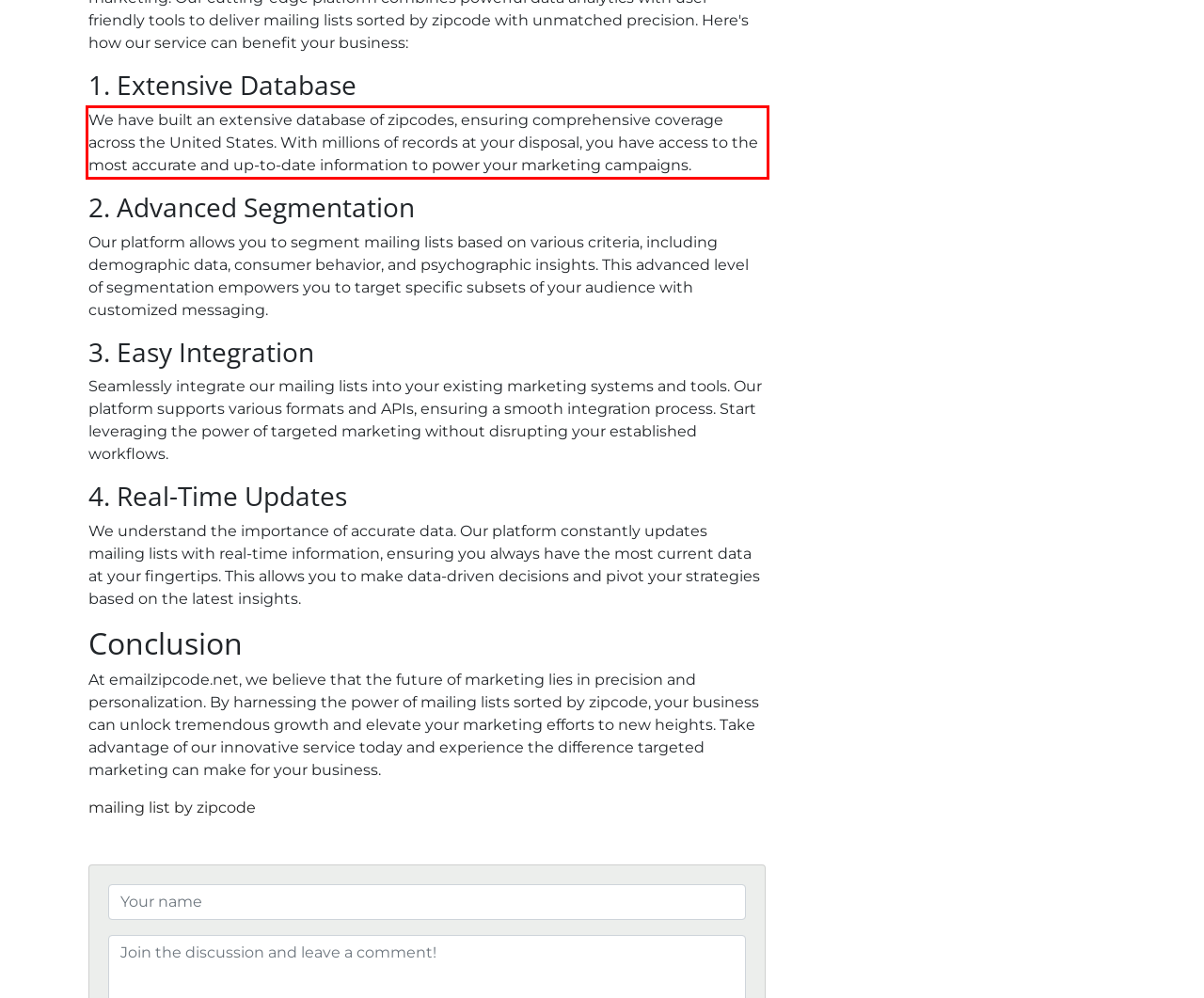You have a screenshot of a webpage with a red bounding box. Use OCR to generate the text contained within this red rectangle.

We have built an extensive database of zipcodes, ensuring comprehensive coverage across the United States. With millions of records at your disposal, you have access to the most accurate and up-to-date information to power your marketing campaigns.